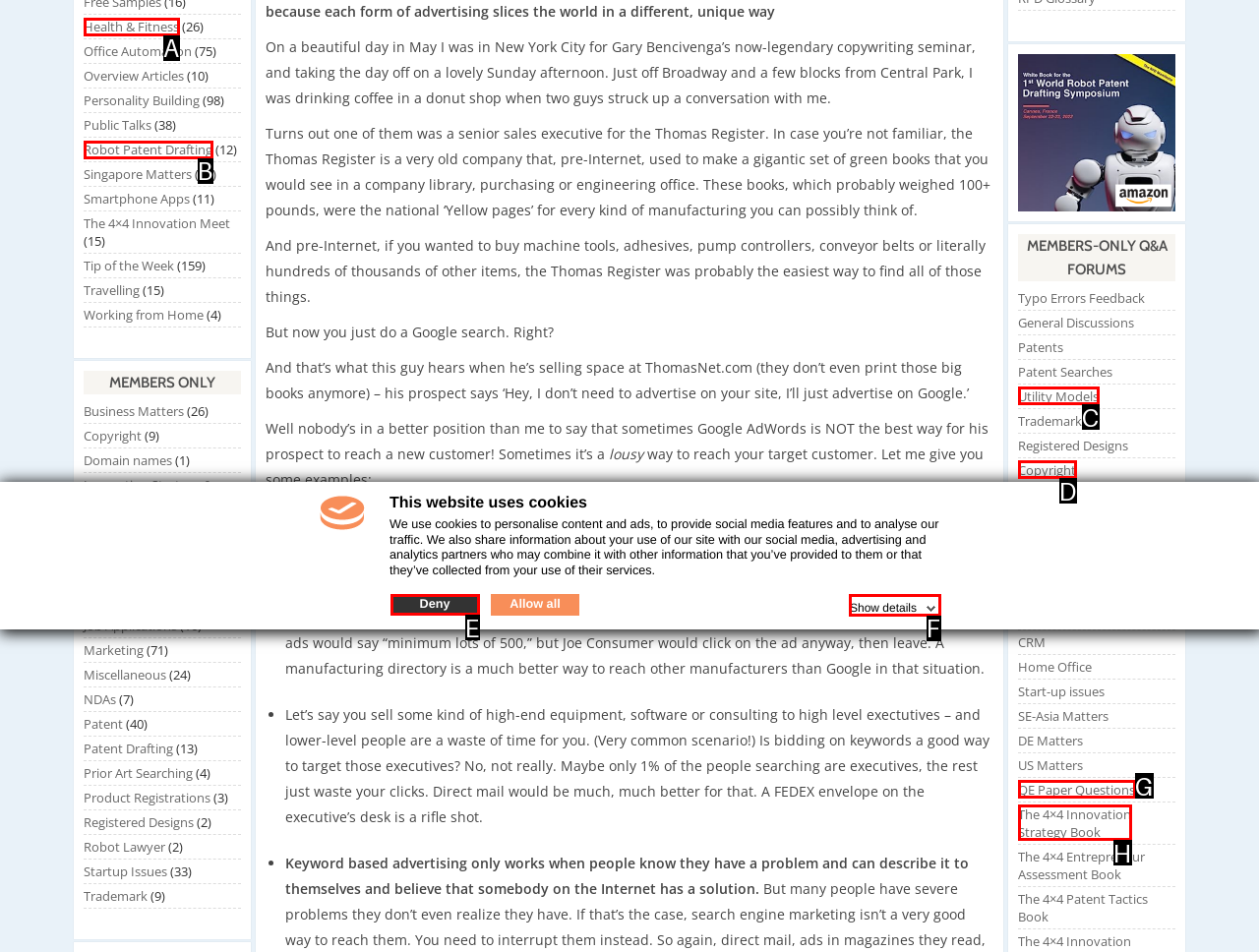Given the description: The 4×4 Innovation Strategy Book, select the HTML element that matches it best. Reply with the letter of the chosen option directly.

H